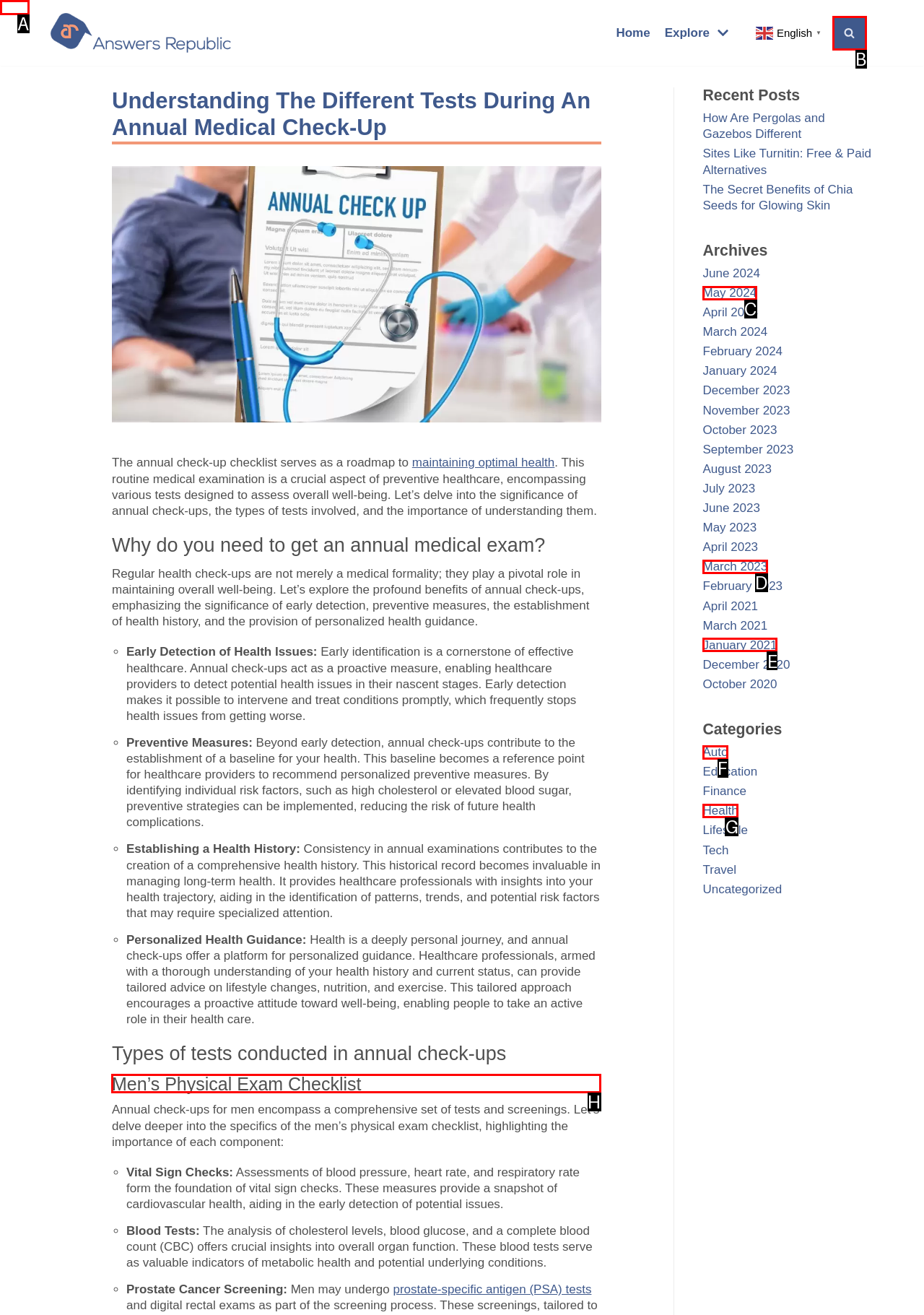Determine which element should be clicked for this task: Explore the 'Men’s Physical Exam Checklist'
Answer with the letter of the selected option.

H